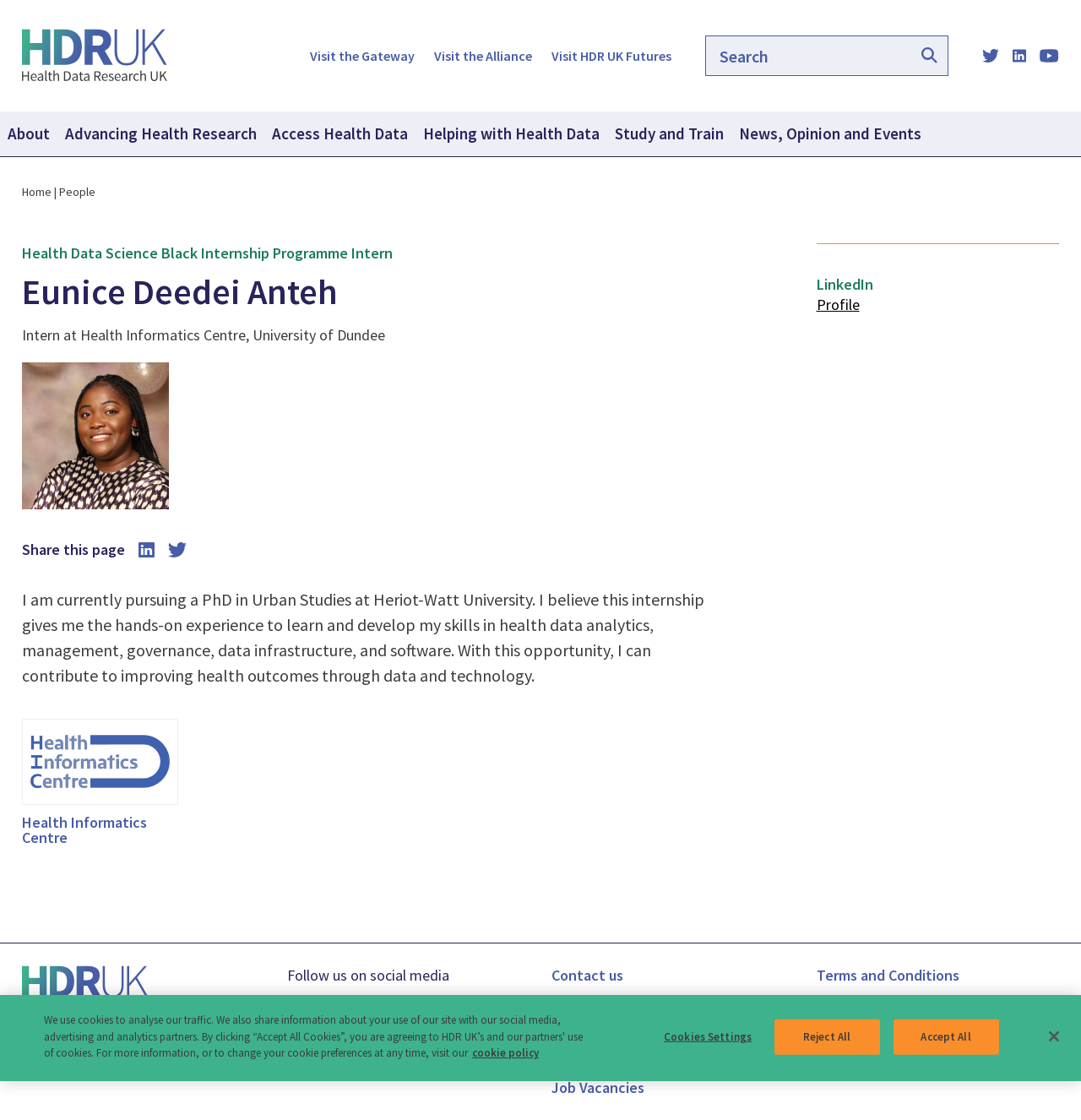What social media platforms can users follow HDR UK on?
Answer the question in as much detail as possible.

The webpage provides links to HDR UK's social media profiles on Twitter, LinkedIn, and YouTube, allowing users to follow them on these platforms.